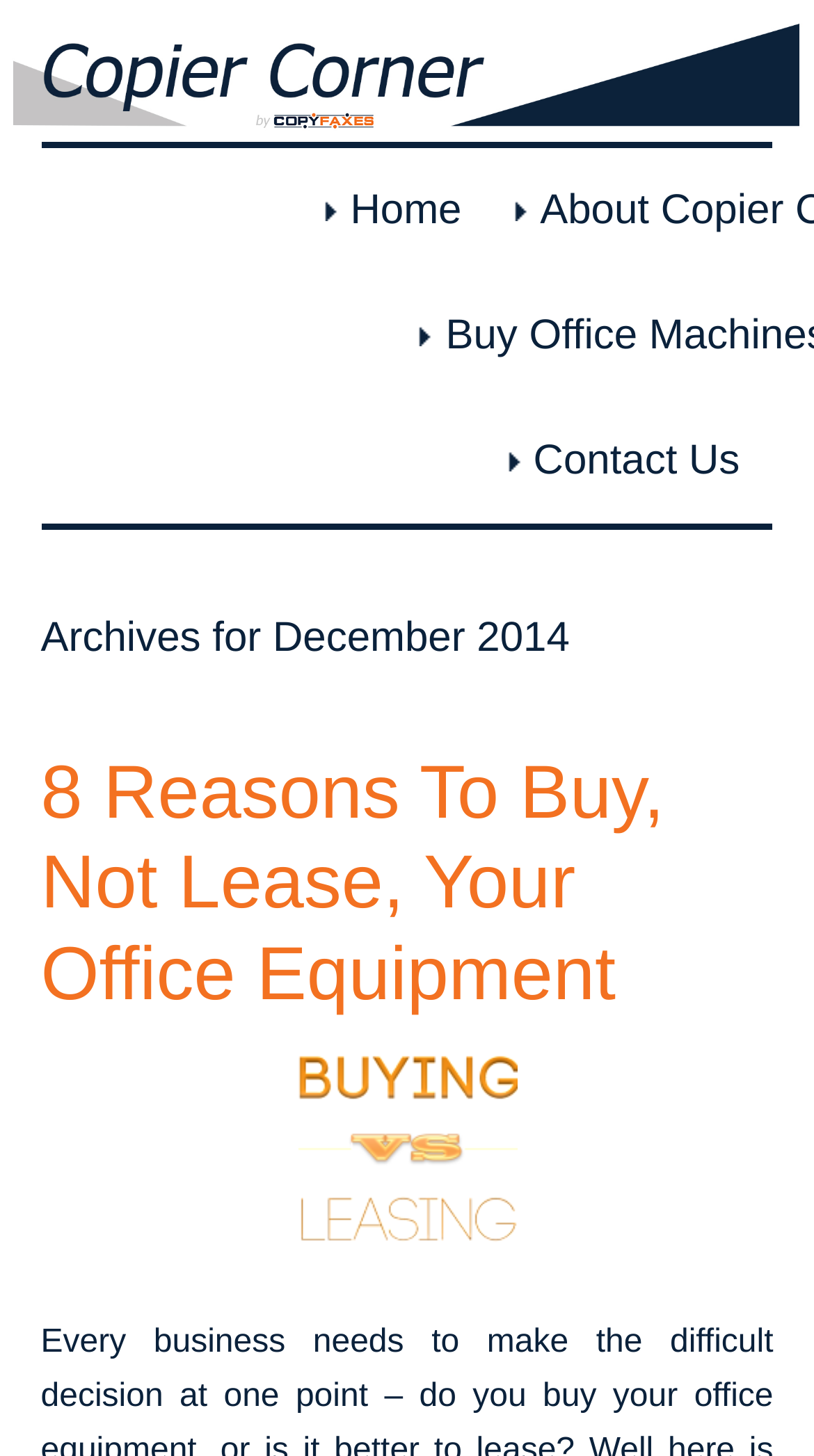Describe the webpage in detail, including text, images, and layout.

The webpage is titled "December 2014" and features a prominent link to "Copier Corner by Copyfaxes" at the top, accompanied by an image with the same name. Below this, there is a main navigation menu with two links: "Home" and "Contact Us", positioned side by side.

The main content of the page is headed by "Archives for December 2014", which is followed by an article titled "8 Reasons To Buy, Not Lease, Your Office Equipment". This article has a link with the same title, and is accompanied by an image labeled "buying-vs-leasing" positioned to the right of the article title. The image takes up a significant portion of the page, spanning from the middle to the bottom.